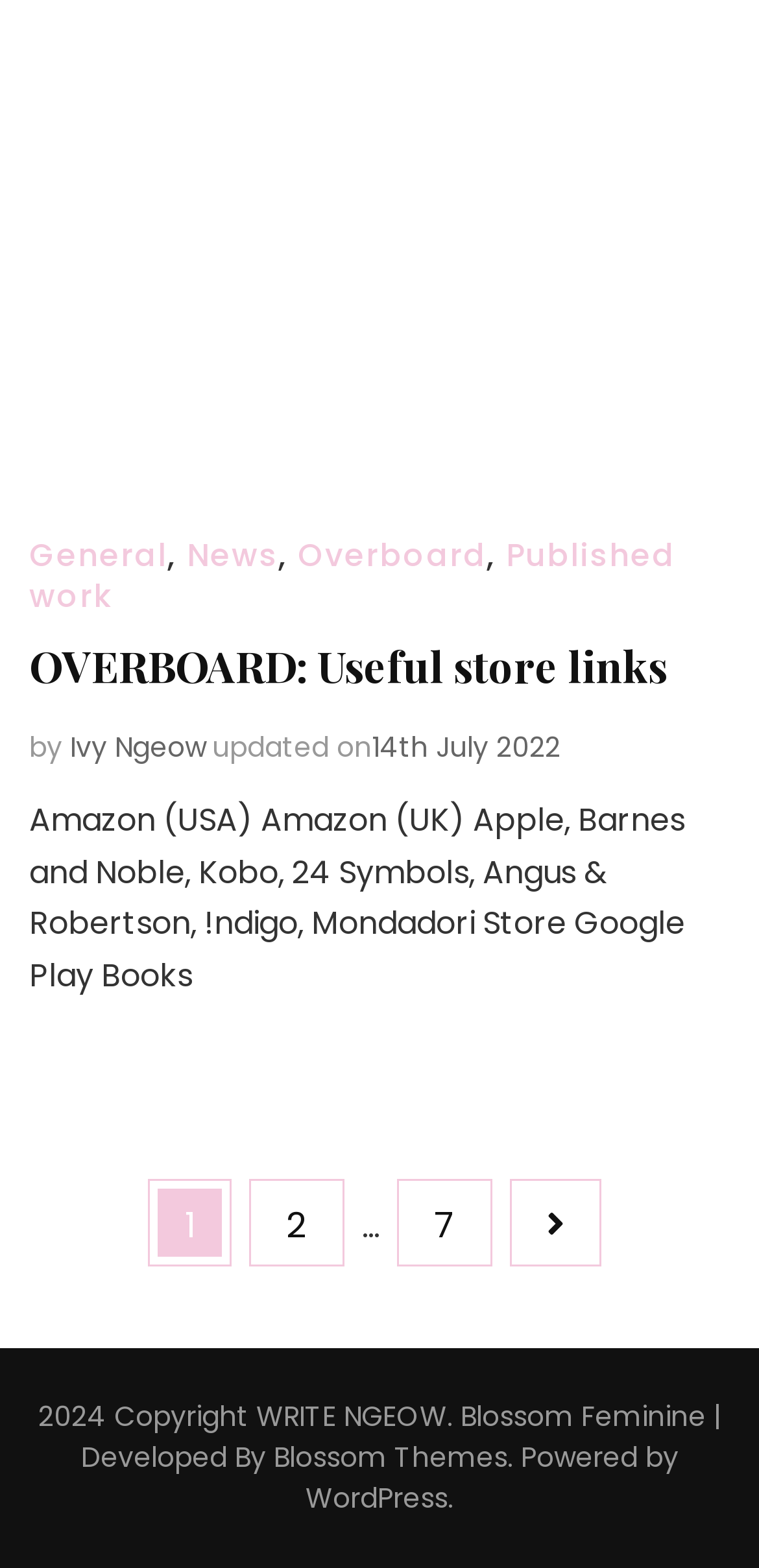Indicate the bounding box coordinates of the clickable region to achieve the following instruction: "View Ivy Ngeow's Overboard novel."

[0.038, 0.025, 0.962, 0.323]